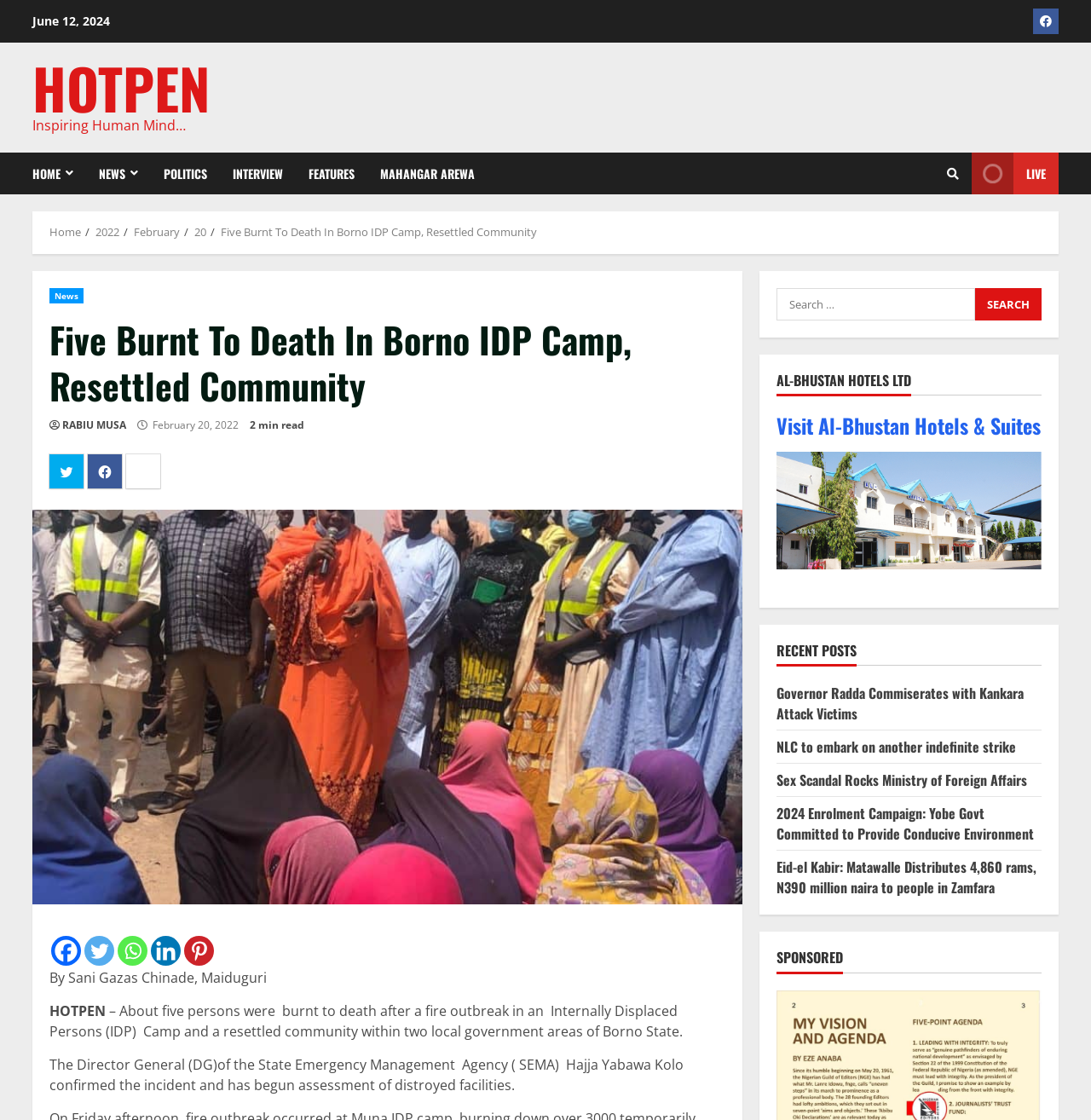Provide the bounding box coordinates of the area you need to click to execute the following instruction: "Read the news about Governor Radda Commiserates with Kankara Attack Victims".

[0.712, 0.61, 0.938, 0.646]